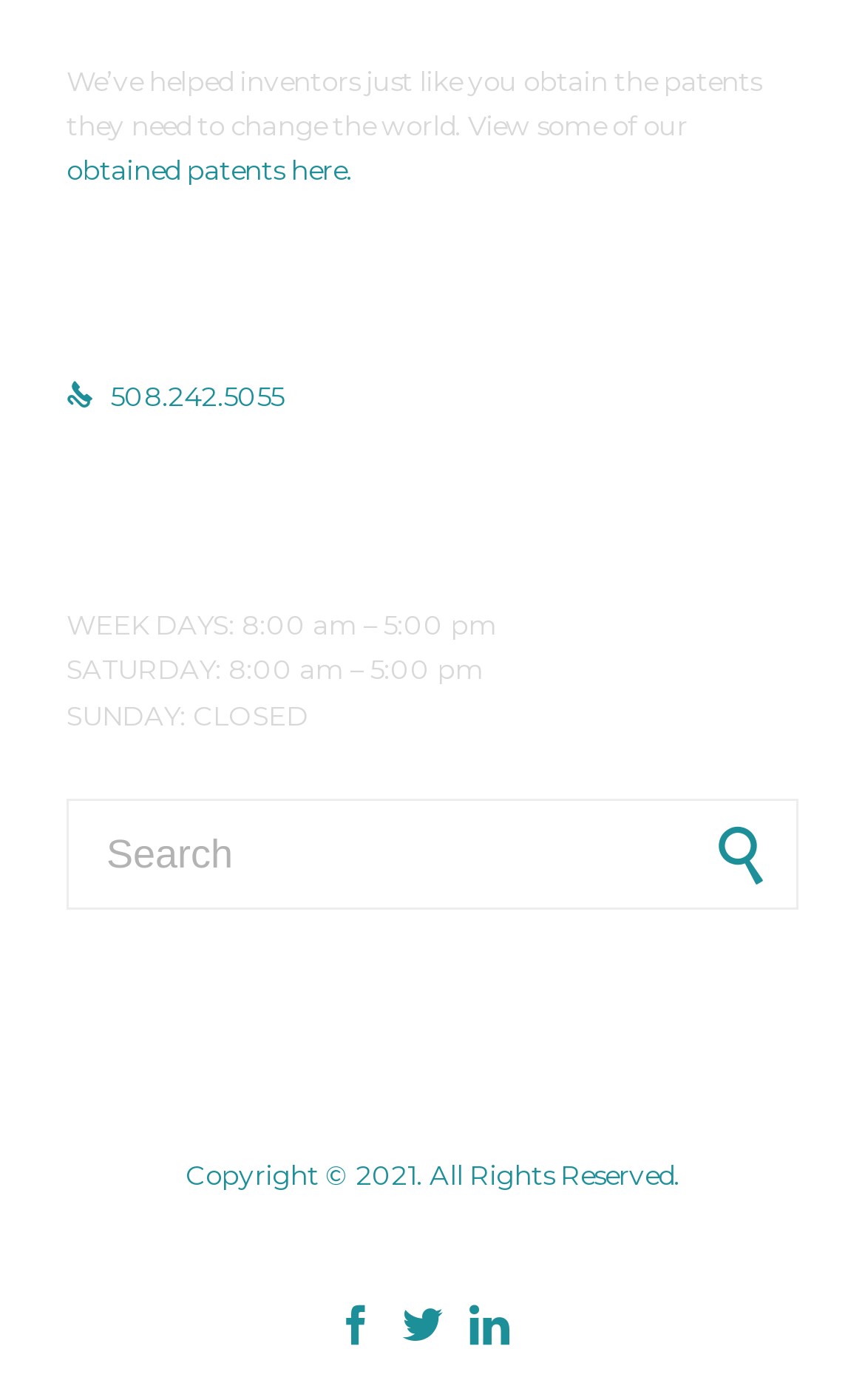Provide a short answer to the following question with just one word or phrase: What is the phone number to contact?

508.242.5055